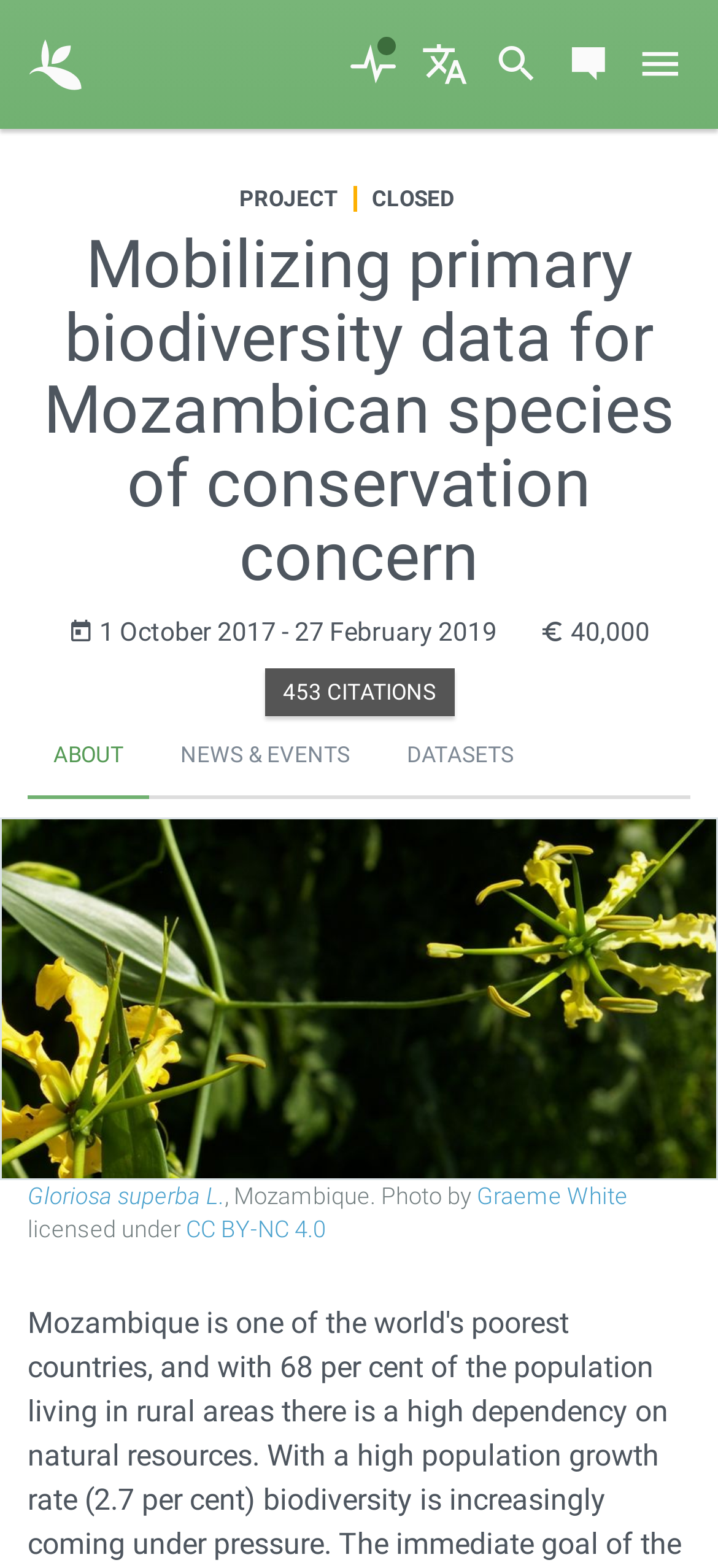Locate the bounding box coordinates of the clickable region to complete the following instruction: "Click on the 'Ahhhhhhh......' link."

None